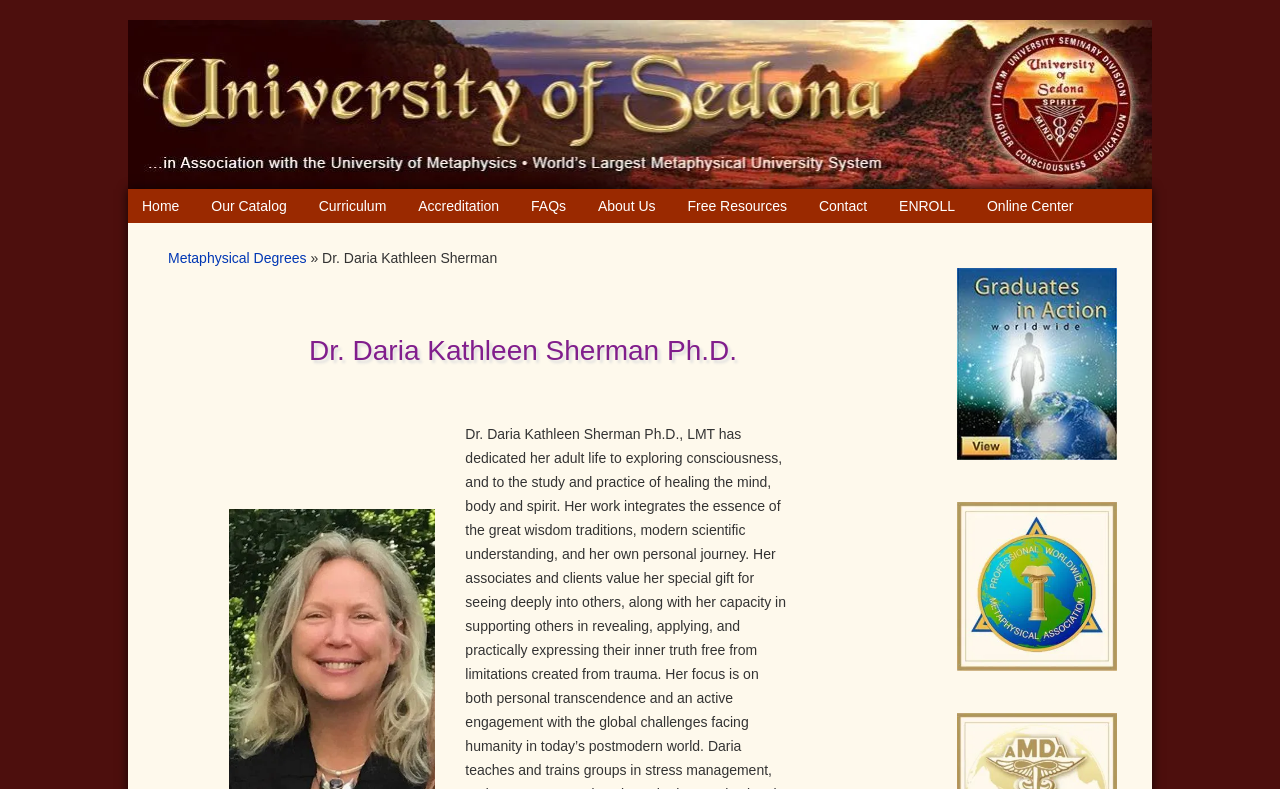Locate the bounding box coordinates of the segment that needs to be clicked to meet this instruction: "view graduates in action worldwide".

[0.724, 0.34, 0.896, 0.583]